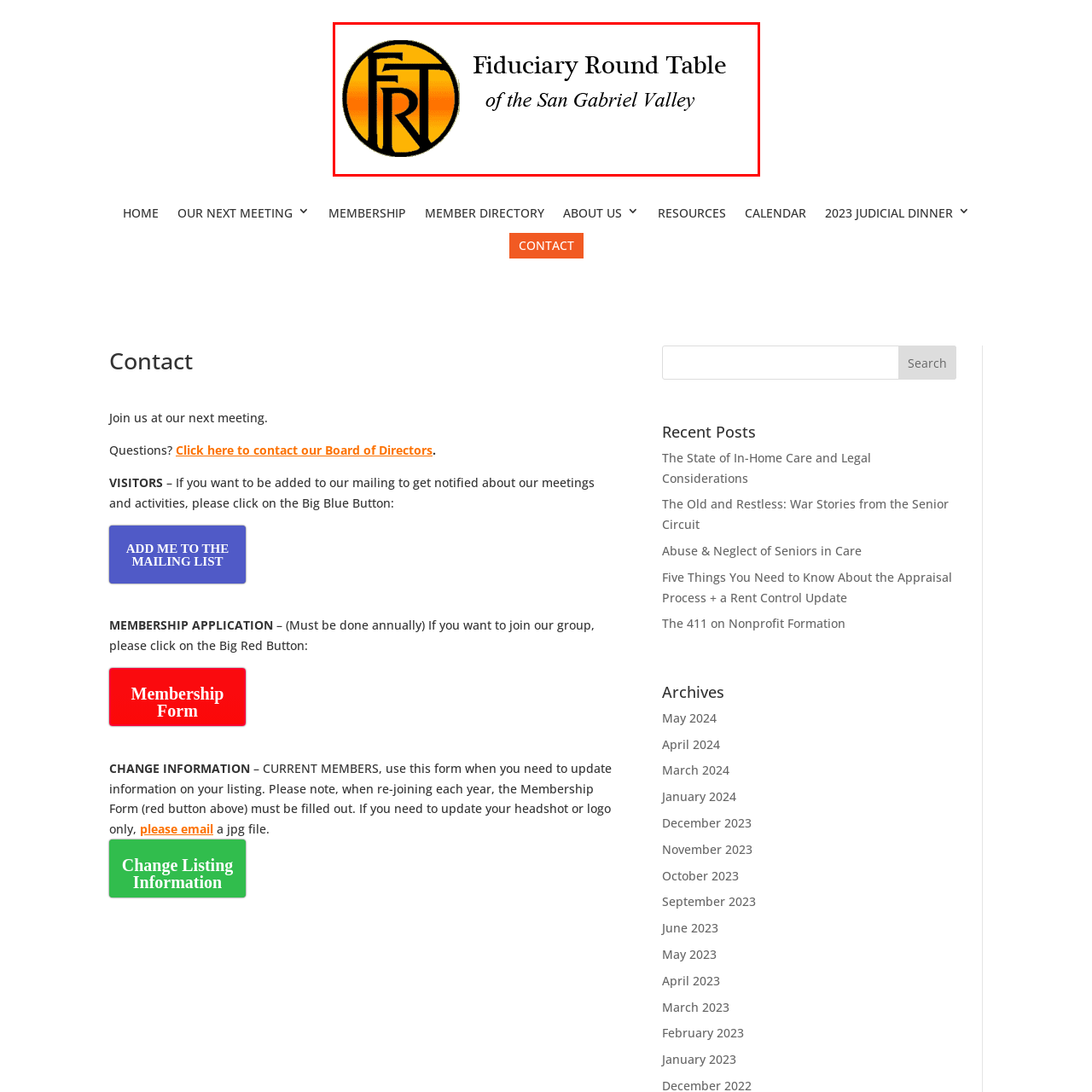Give a comprehensive caption for the image marked by the red rectangle.

The image features the logo for the "Fiduciary Round Table of the San Gabriel Valley." Prominently displayed, the logo consists of a stylized emblem with the letters "FRT" in a bold typeface, accompanied by a circular design featuring a gradient that transitions from a bright yellow to a deep orange near the edges. To the right of the emblem, the organization's name is presented in a clear, professional font, affirming its focus on fiduciary matters. This visual composition conveys a sense of professionalism and community, aligning with the organization’s goal to bring together fiduciaries in the San Gabriel Valley region.